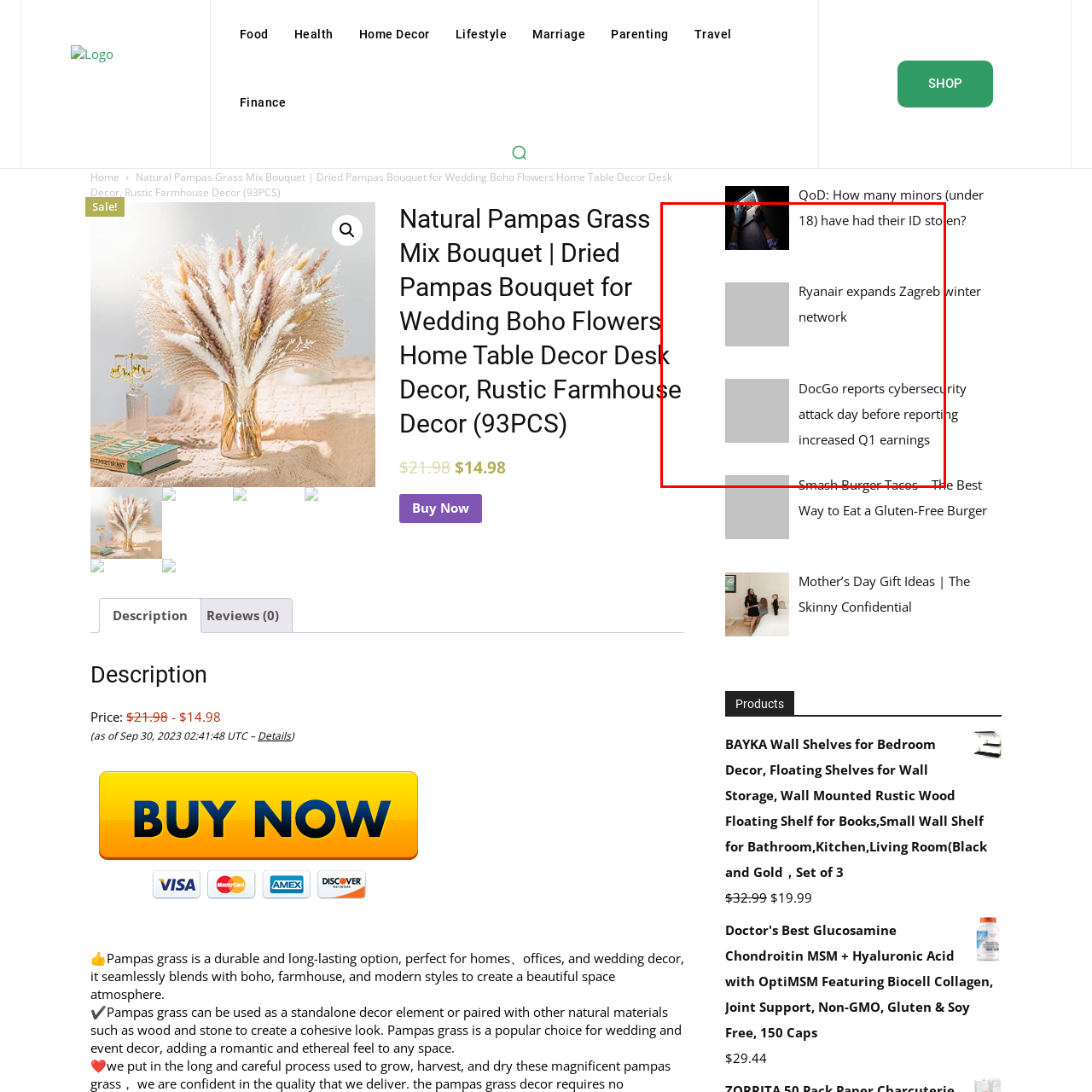Look at the photo within the red outline and describe it thoroughly.

The image features a grey placeholder representing an article or news segment titled "Ryanair expands Zagreb winter network." Below it, there are additional grey placeholders indicating other news items, including a report about DocGo's cybersecurity attack and a feature on Smash Burger Tacos. The placeholders suggest these sections contain images or graphics that likely complement the respective articles, providing visual context for the reader on a webpage designed for easy access to news updates. The layout reflects a modern digital news interface, organized for user-friendly navigation.